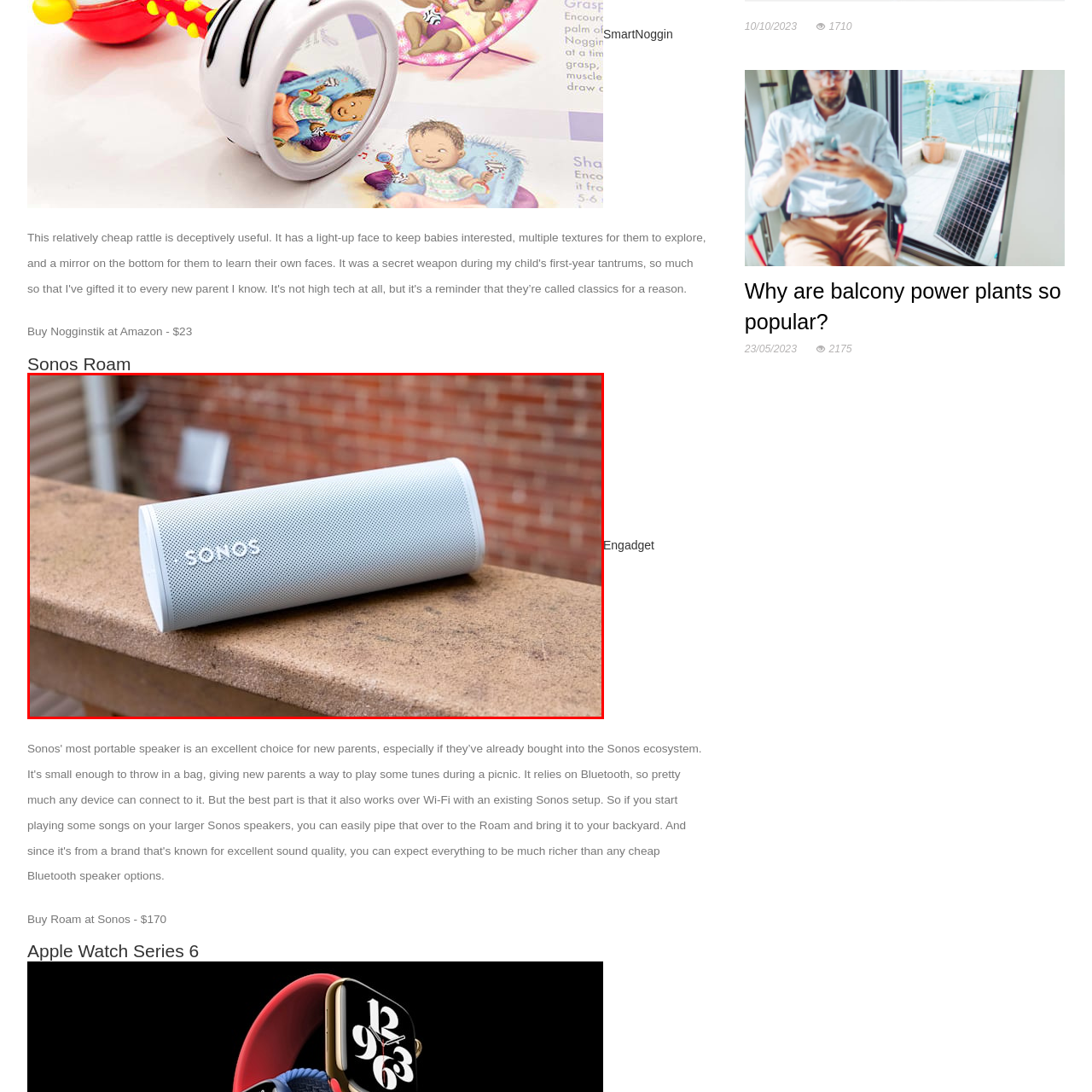Elaborate on the contents of the image highlighted by the red boundary in detail.

This image features the Sonos Roam, a portable speaker resting on a stone ledge. Its sleek, cylindrical design showcases a light gray exterior with a subtle perforated surface, offering a modern aesthetic. The visible logo on the speaker reads "SONOS," emphasizing its premium brand identity. In the background, a brick wall adds texture, while the ledge suggests an outdoor or patio setting. The composition highlights the portability and stylish design of the Sonos Roam, making it an appealing choice for music lovers seeking convenience and quality. The image is synonymous with thoughtful gifting, particularly as a great option for occasions like Father's Day.